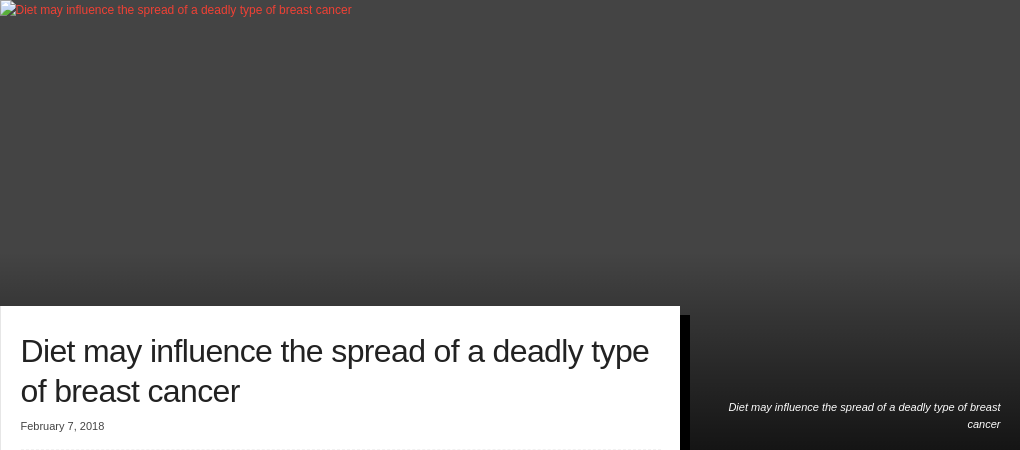Provide a comprehensive description of the image.

The image presents a prominent headline stating "Diet may influence the spread of a deadly type of breast cancer," underscoring a significant health topic concerning dietary impacts on cancer progression. Beneath the headline, the date "February 7, 2018" is indicated, providing context for the publication's timeliness. This layout emphasizes the critical role that dietary choices may play in addressing serious health issues, particularly in relation to breast cancer, as highlighted by ongoing research in the field.